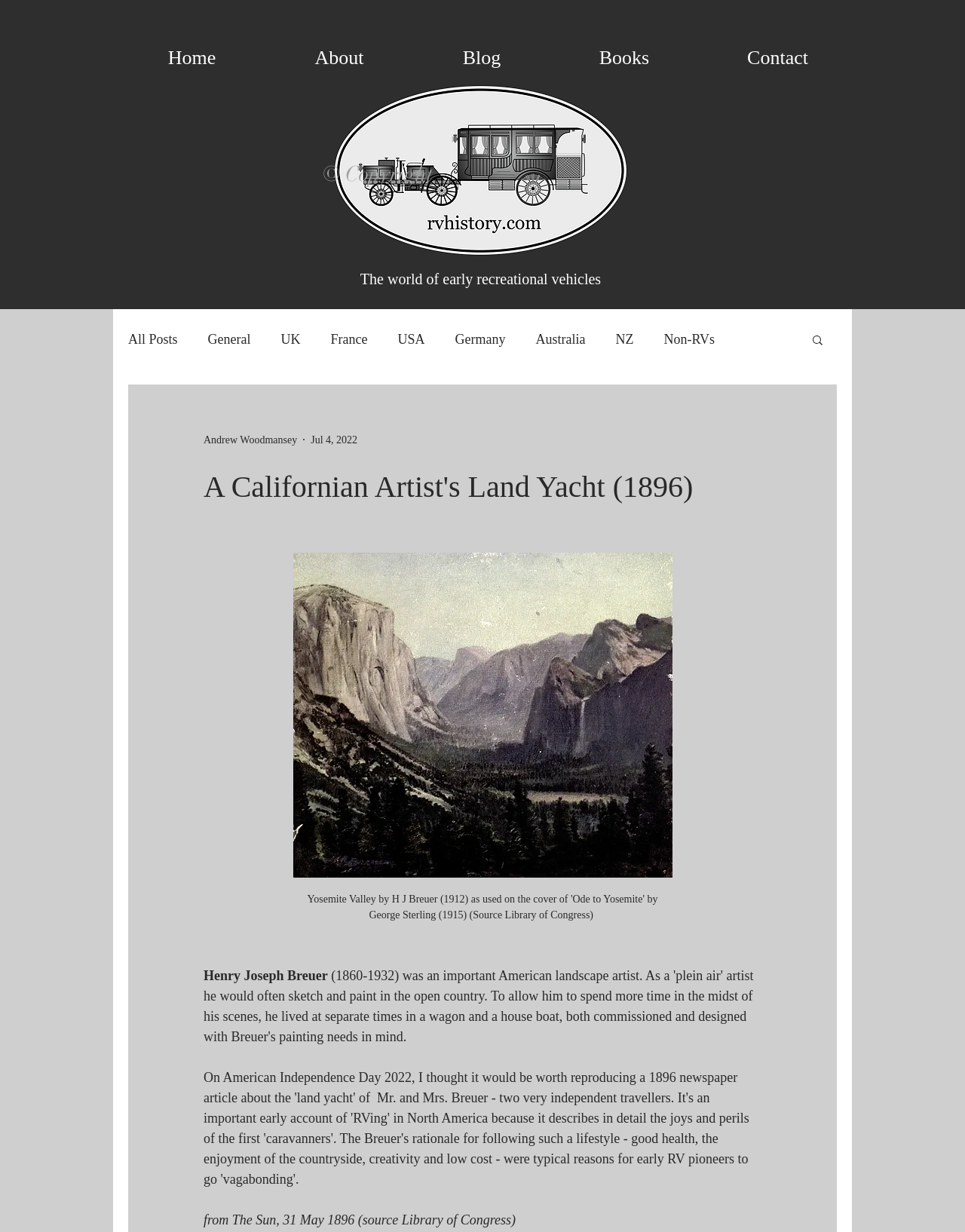Identify the bounding box coordinates for the element that needs to be clicked to fulfill this instruction: "Read the blog post about A Californian Artist's Land Yacht". Provide the coordinates in the format of four float numbers between 0 and 1: [left, top, right, bottom].

[0.211, 0.381, 0.789, 0.409]